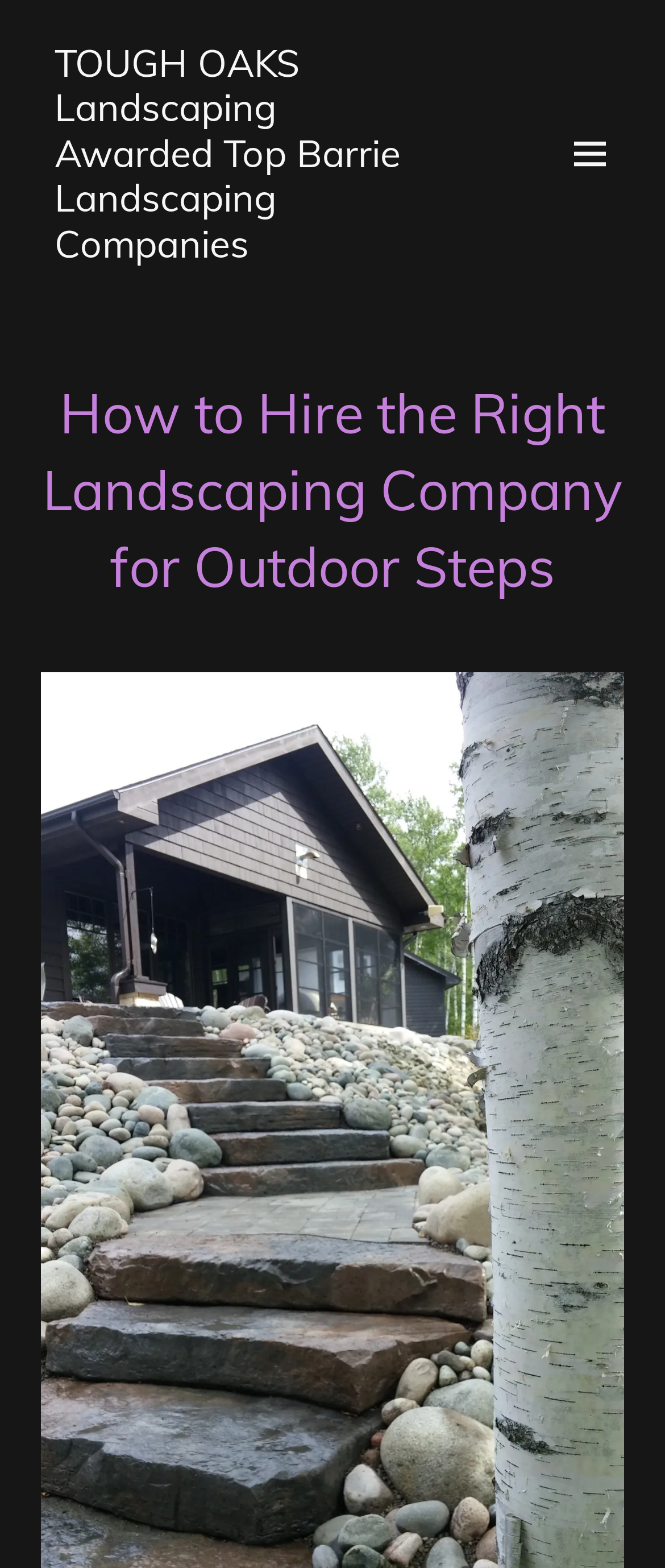What is the topic of the link at the bottom of the webpage?
Provide a short answer using one word or a brief phrase based on the image.

Outdoor Steps